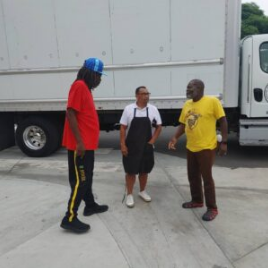What is the central figure wearing over their white shirt?
Please give a well-detailed answer to the question.

The central figure is described as wearing an apron over a white shirt, suggesting that they are likely involved in a work-related activity that requires an apron.